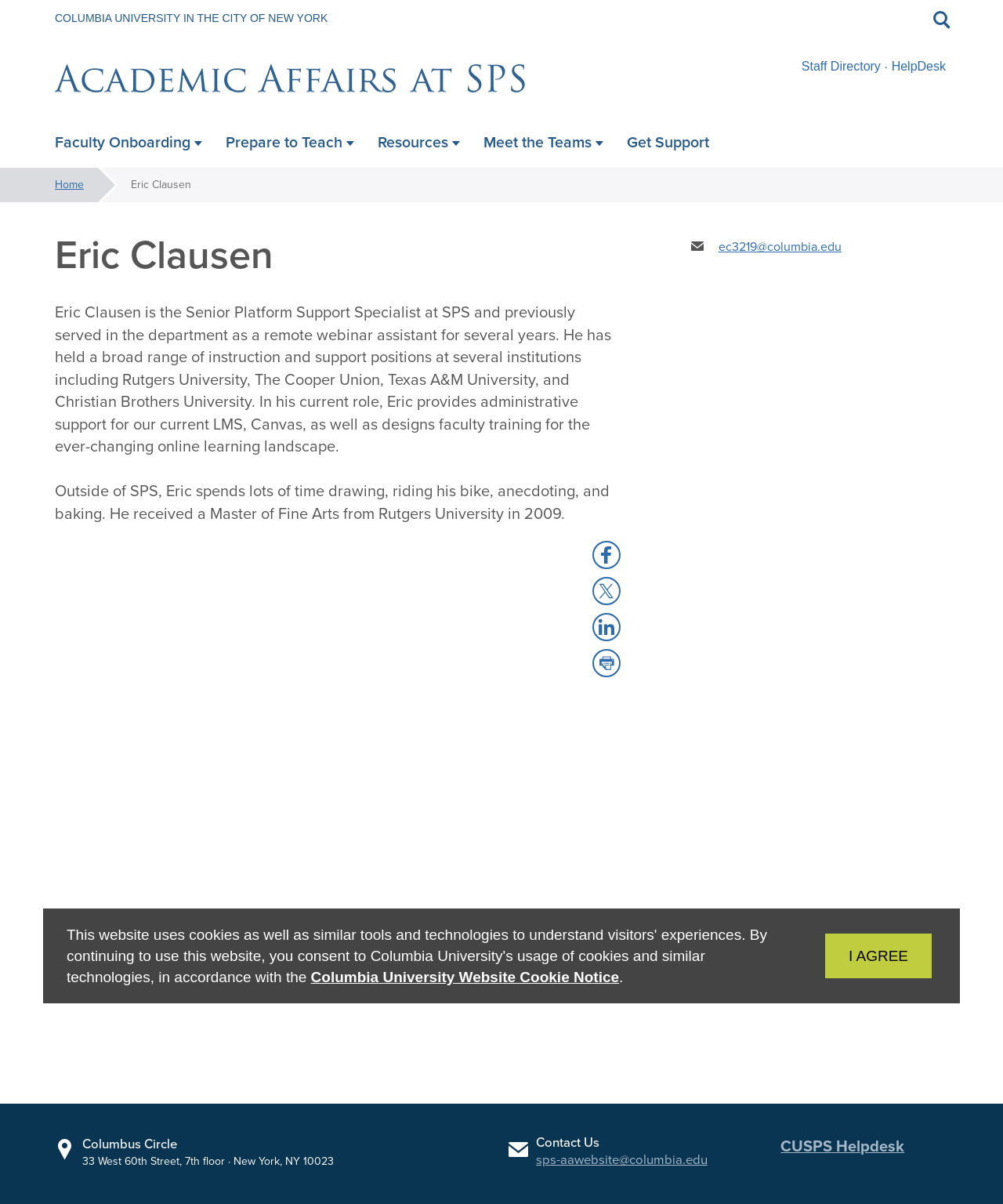Provide an in-depth caption for the webpage.

The webpage is about Eric Clausen, a Senior Platform Support Specialist at SPS (School of Professional Studies) at Columbia University. At the top of the page, there is a navigation menu with links to "Faculty Onboarding", "Prepare to Teach", "Resources", "Meet the Teams", and "Get Support". Below the navigation menu, there is a breadcrumbs section showing the current location, "Home" and "Eric Clausen".

The main content of the page is divided into two sections. The left section contains a brief biography of Eric Clausen, including his work experience and hobbies. The biography is accompanied by social media sharing buttons for Facebook, X, LinkedIn, and Print.

The right section of the main content contains Eric's contact information, including his email address and a link to the SPS website. Below the contact information, there is a section with the address of the SPS office, "Columbus Circle, 33 West 60th Street, 7th floor, New York, NY 10023".

At the bottom of the page, there is a footer section with links to "COLUMBIA UNIVERSITY IN THE CITY OF NEW YORK", "Staff Directory", "HelpDesk", and "CUSPS Helpdesk". There is also a cookie notice with a button to agree to the terms and a link to the Columbia University Website Cookie Notice.

Throughout the page, there are several images, including the Academic Affairs at SPS logo, Facebook, X, LinkedIn, and Print icons, as well as an image of an email envelope.